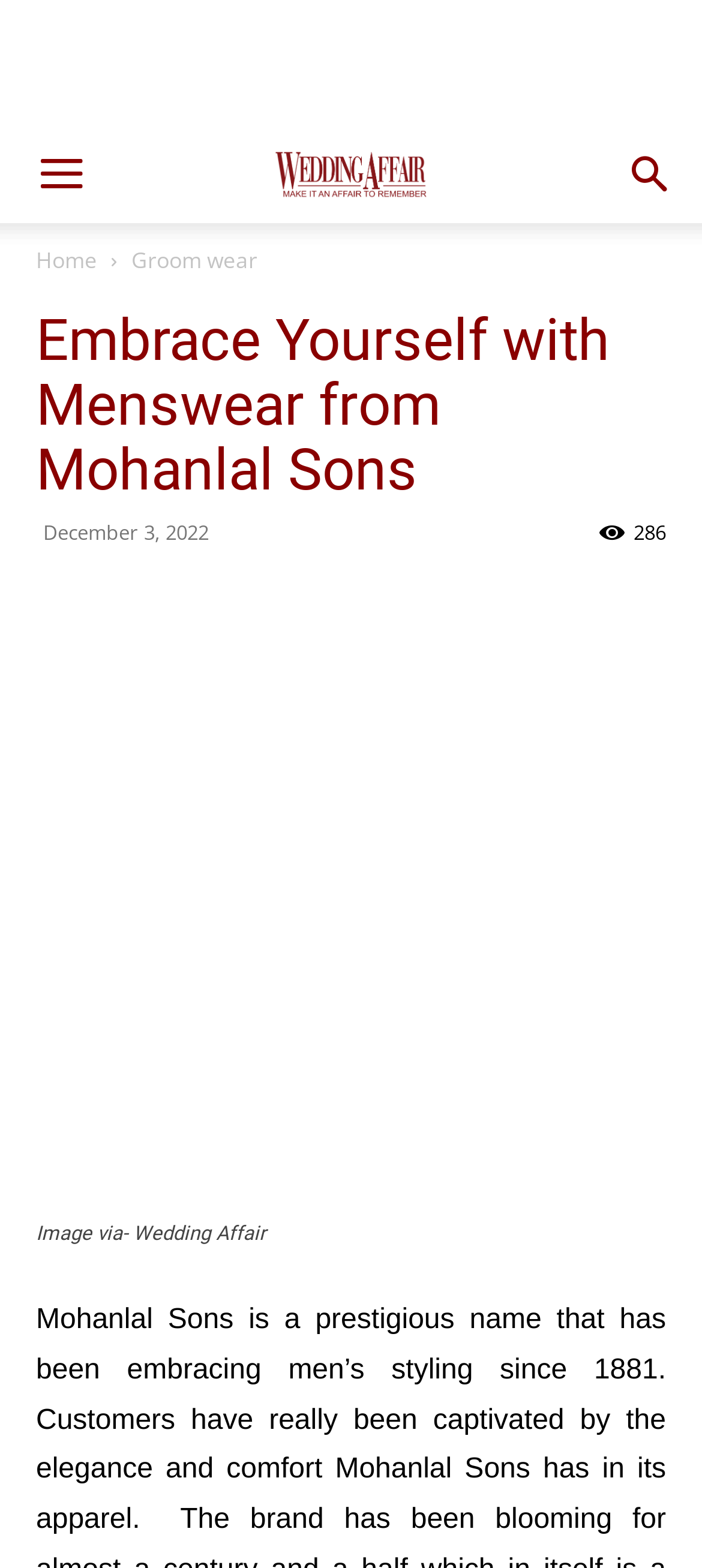Locate the bounding box coordinates of the area where you should click to accomplish the instruction: "Explore Groom wear".

[0.187, 0.156, 0.367, 0.176]